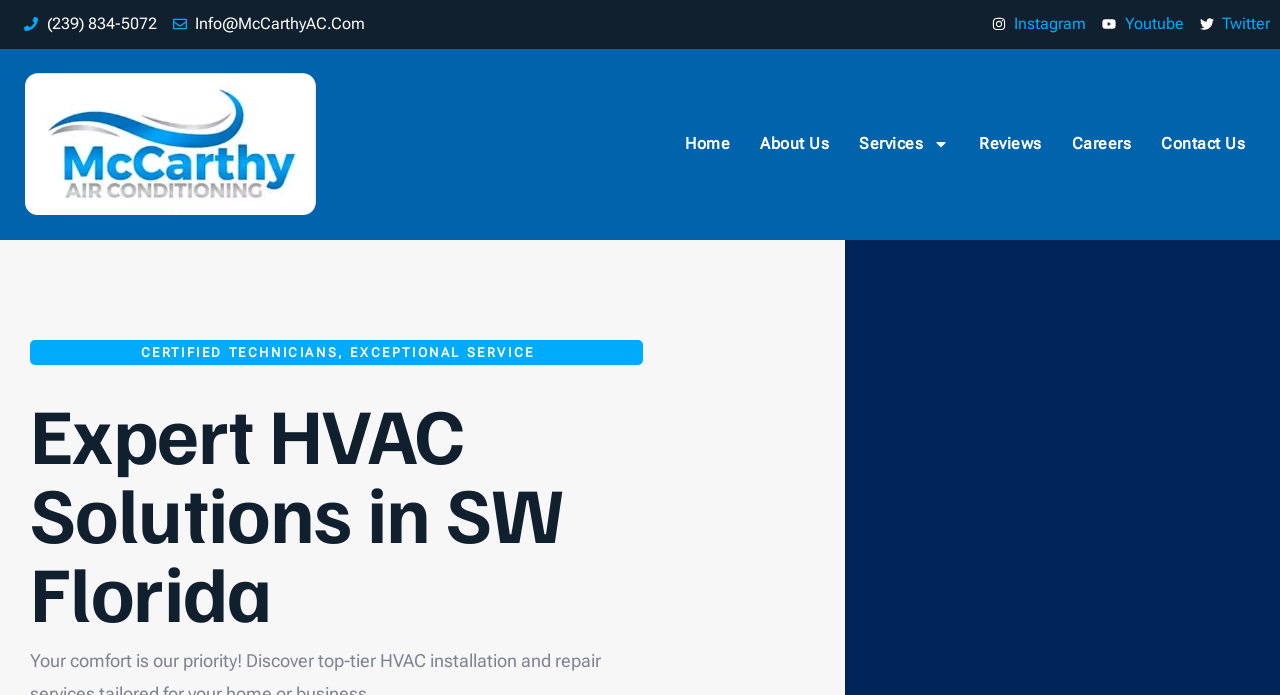Determine the bounding box coordinates for the area that should be clicked to carry out the following instruction: "Visit the Instagram page".

[0.775, 0.014, 0.848, 0.056]